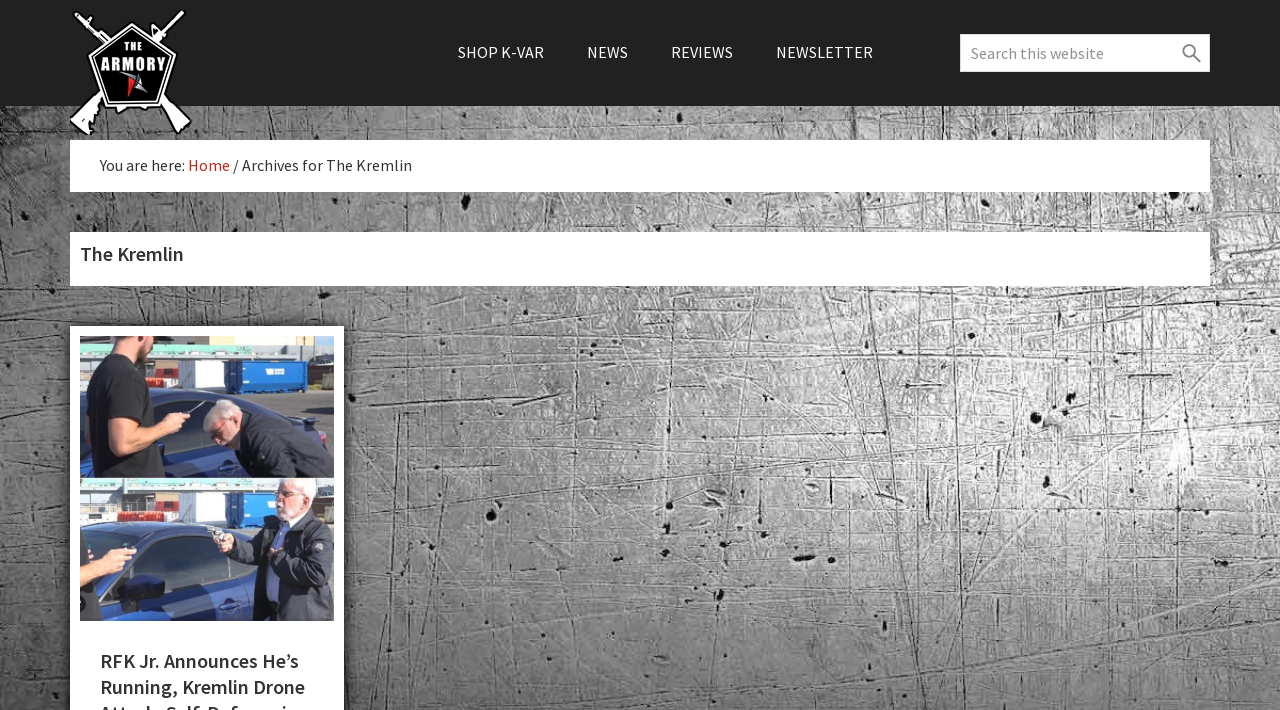What type of products are sold on this website?
Give a detailed and exhaustive answer to the question.

I found the answer by reading the static text element which says 'The Largest Supplier of Firearms, Gun Parts, & Accessories Online', indicating that the website sells firearms, gun parts, and accessories.